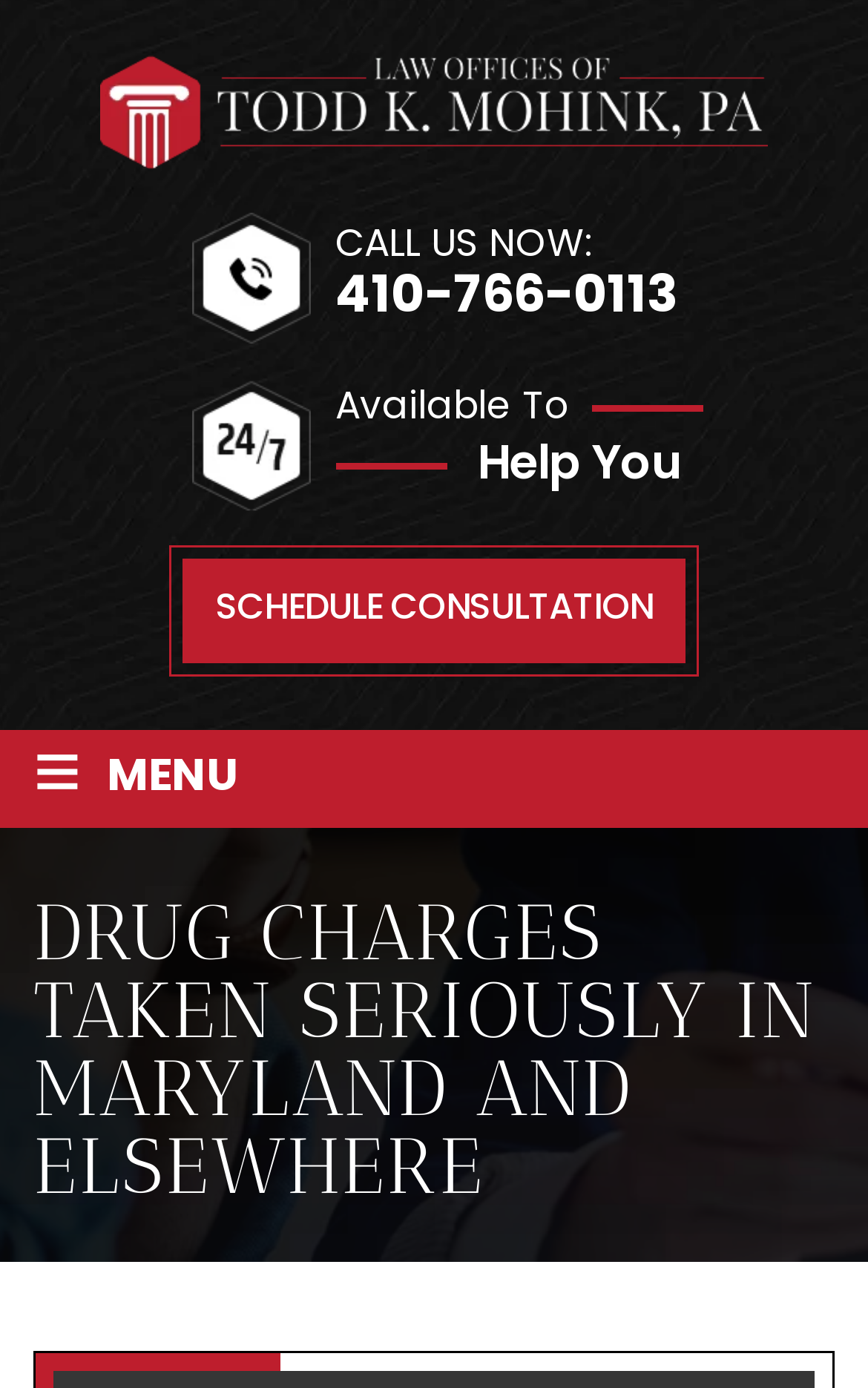Give a complete and precise description of the webpage's appearance.

The webpage appears to be a law firm's website, specifically focused on drug charges. At the top of the page, there is a logo and a link to the law firm's name, "Law Offices of Todd K. Mohink, PA", which takes up most of the top section. 

Below the logo, there is a call-to-action section with a "CALL US NOW" label, followed by a phone number "410-766-0113" that is clickable. To the right of the phone number, there are two lines of text, "Available To" and "Help You", which seem to be encouraging visitors to seek the law firm's assistance.

On the left side of the page, there is a menu button with the label "≡" and the text "MENU" next to it. Below this menu button, there is a prominent heading that reads "DRUG CHARGES TAKEN SERIOUSLY IN MARYLAND AND ELSEWHERE", which suggests that the law firm specializes in handling drug-related cases in Maryland and other areas. 

Additionally, there is a "SCHEDULE CONSULTATION" button on the page, which is likely a call-to-action for visitors to arrange a consultation with the law firm.